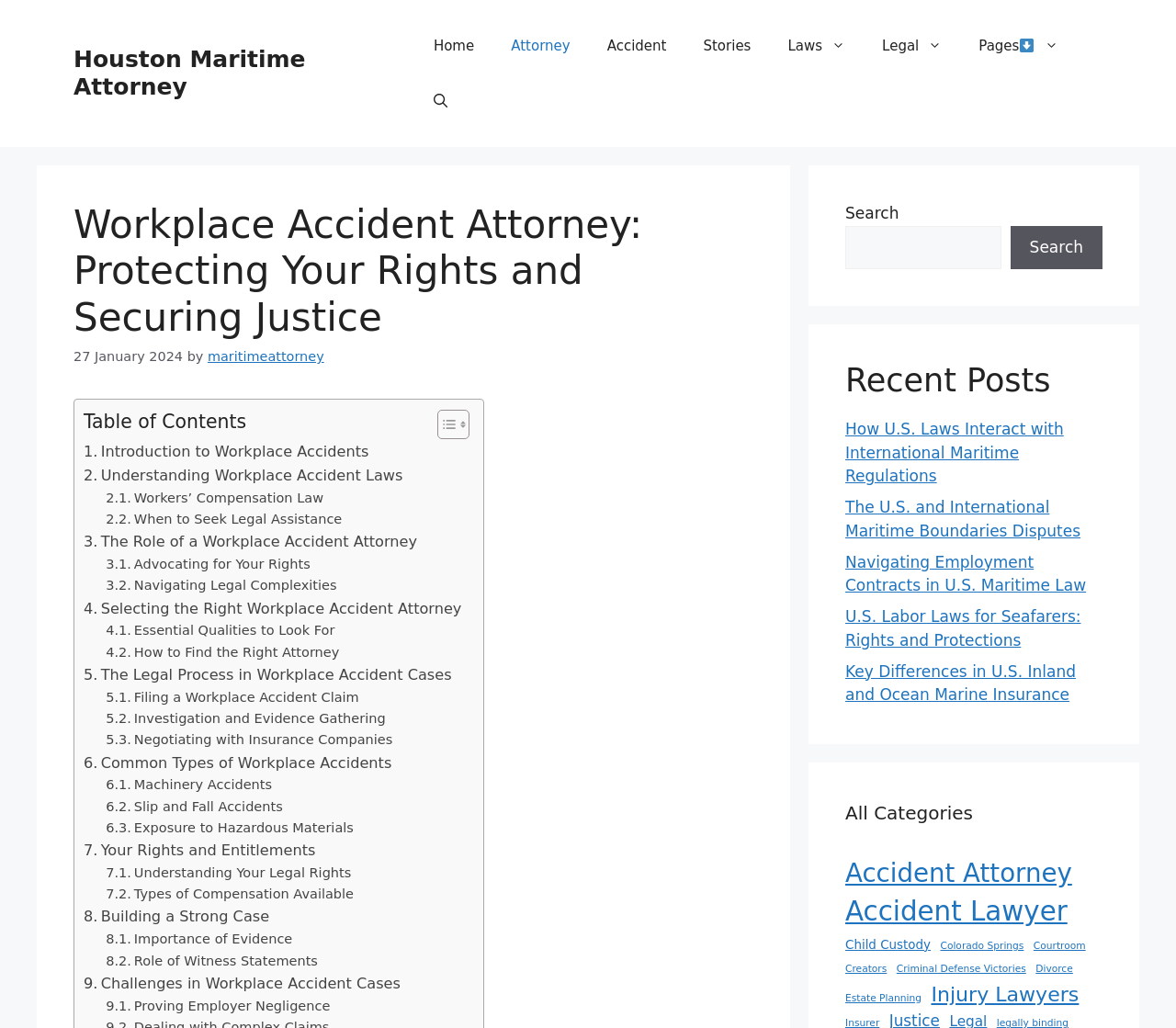What is the purpose of the 'Toggle Table of Content' button?
Please provide a comprehensive answer based on the contents of the image.

The 'Toggle Table of Content' button is located near the 'Table of Contents' heading, and its presence suggests that it is used to control the visibility of the table of contents. This is a common design pattern in webpages, where a button is used to toggle the display of a section of content.